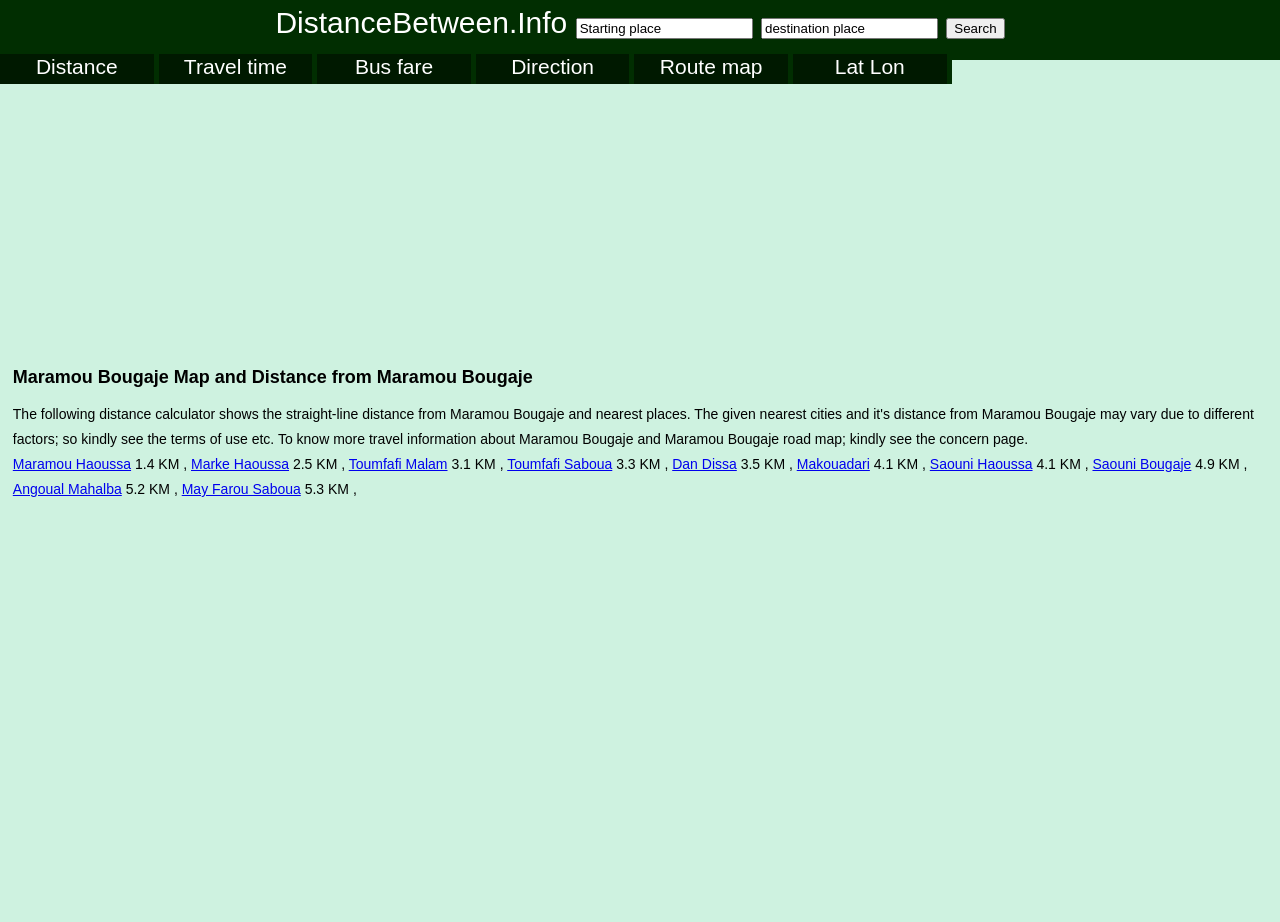How many places are listed with their distances from Maramou Bougaje?
Analyze the image and deliver a detailed answer to the question.

The webpage lists several places with their distances from Maramou Bougaje. After counting the list, I found that there are 10 places listed, including Maramou Haoussa, Marke Haoussa, Toumfafi Malam, and others.